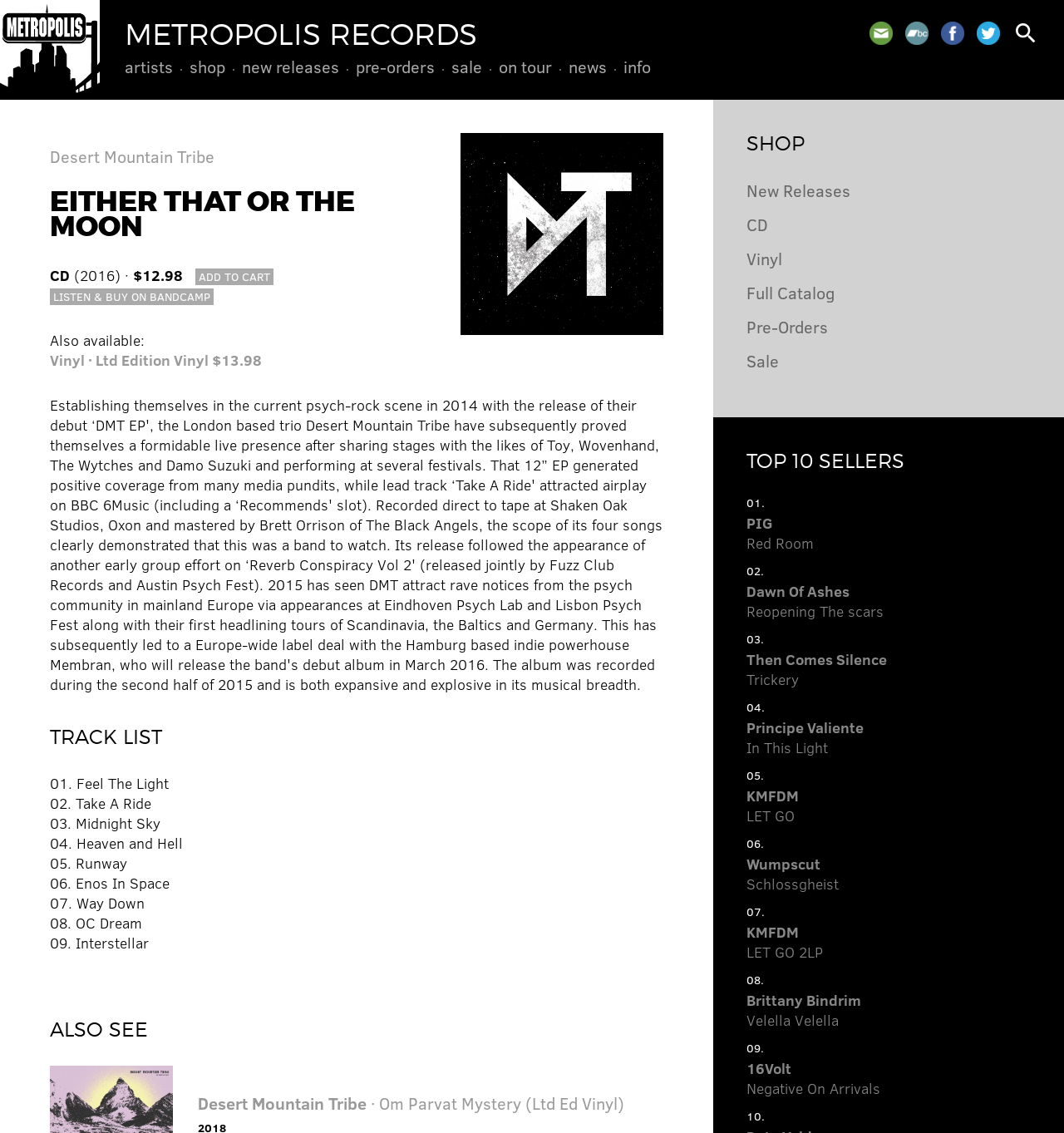What is the top 1 seller?
Please respond to the question with a detailed and well-explained answer.

I found the answer by looking at the link element 'PIG Red Room' which is located at [0.701, 0.453, 0.765, 0.488]. This link is likely to be the top 1 seller based on the heading 'TOP 10 SELLERS' and the StaticText element '01.' which is located at [0.701, 0.437, 0.718, 0.45].